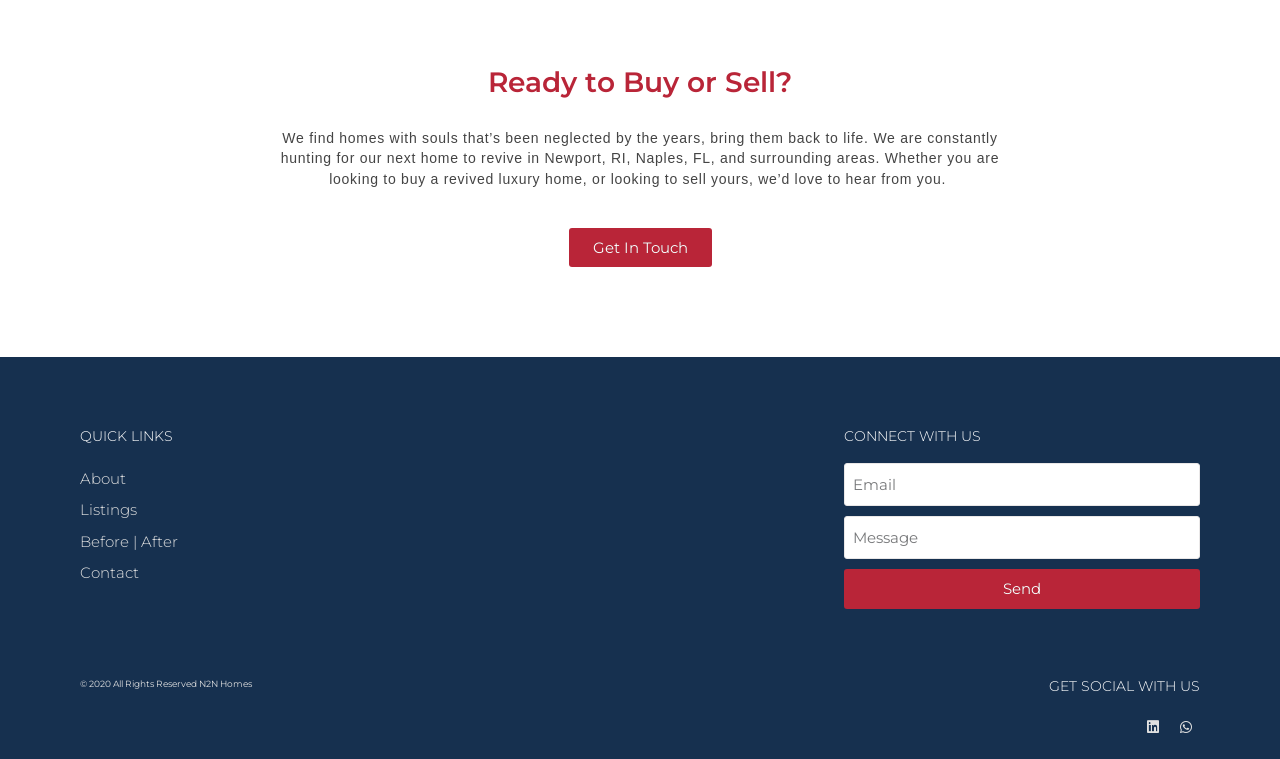Select the bounding box coordinates of the element I need to click to carry out the following instruction: "Click 'Get In Touch'".

[0.444, 0.3, 0.556, 0.352]